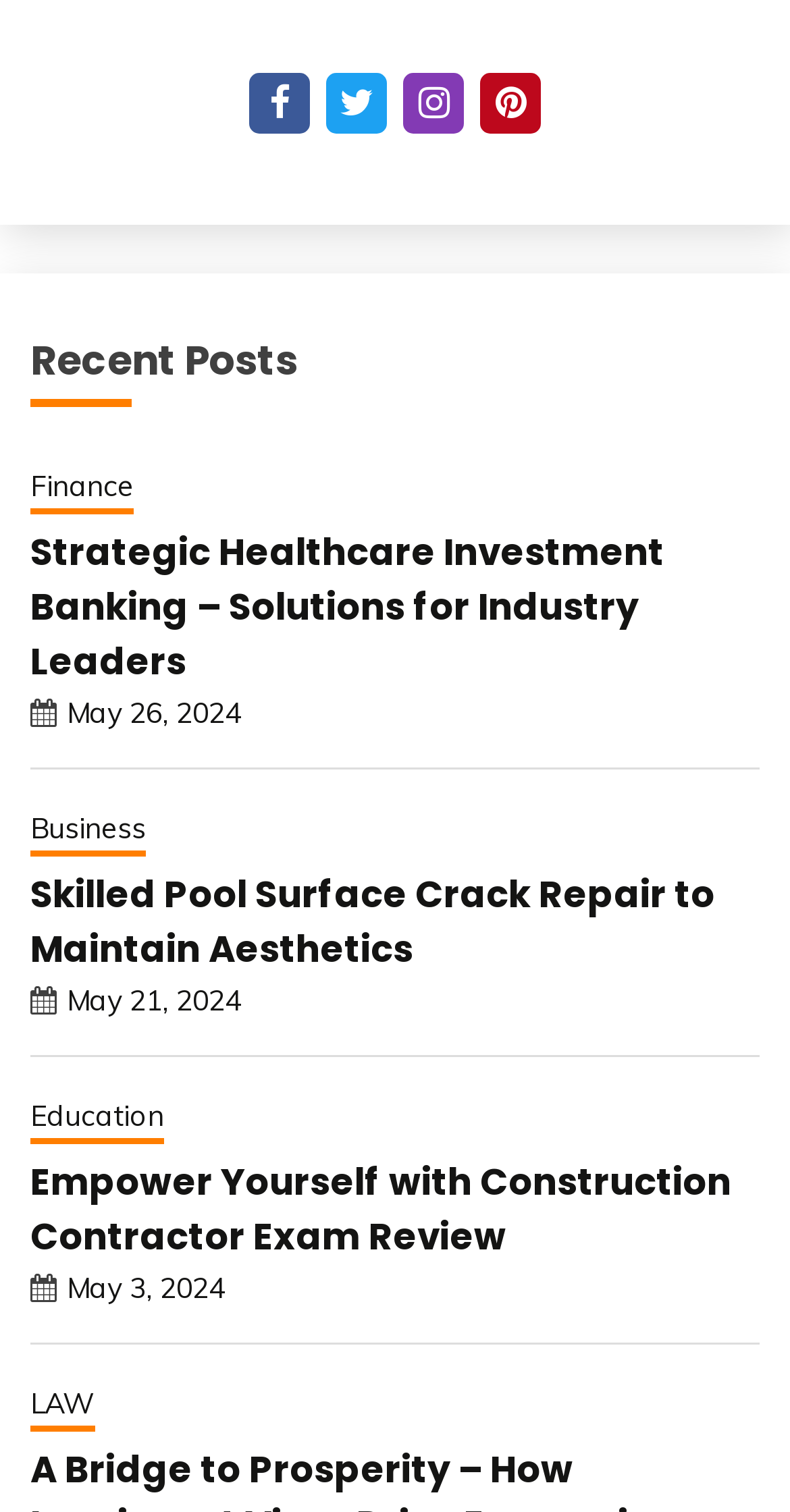Can you find the bounding box coordinates for the element that needs to be clicked to execute this instruction: "Read about strategic healthcare investment banking"? The coordinates should be given as four float numbers between 0 and 1, i.e., [left, top, right, bottom].

[0.038, 0.349, 0.841, 0.455]